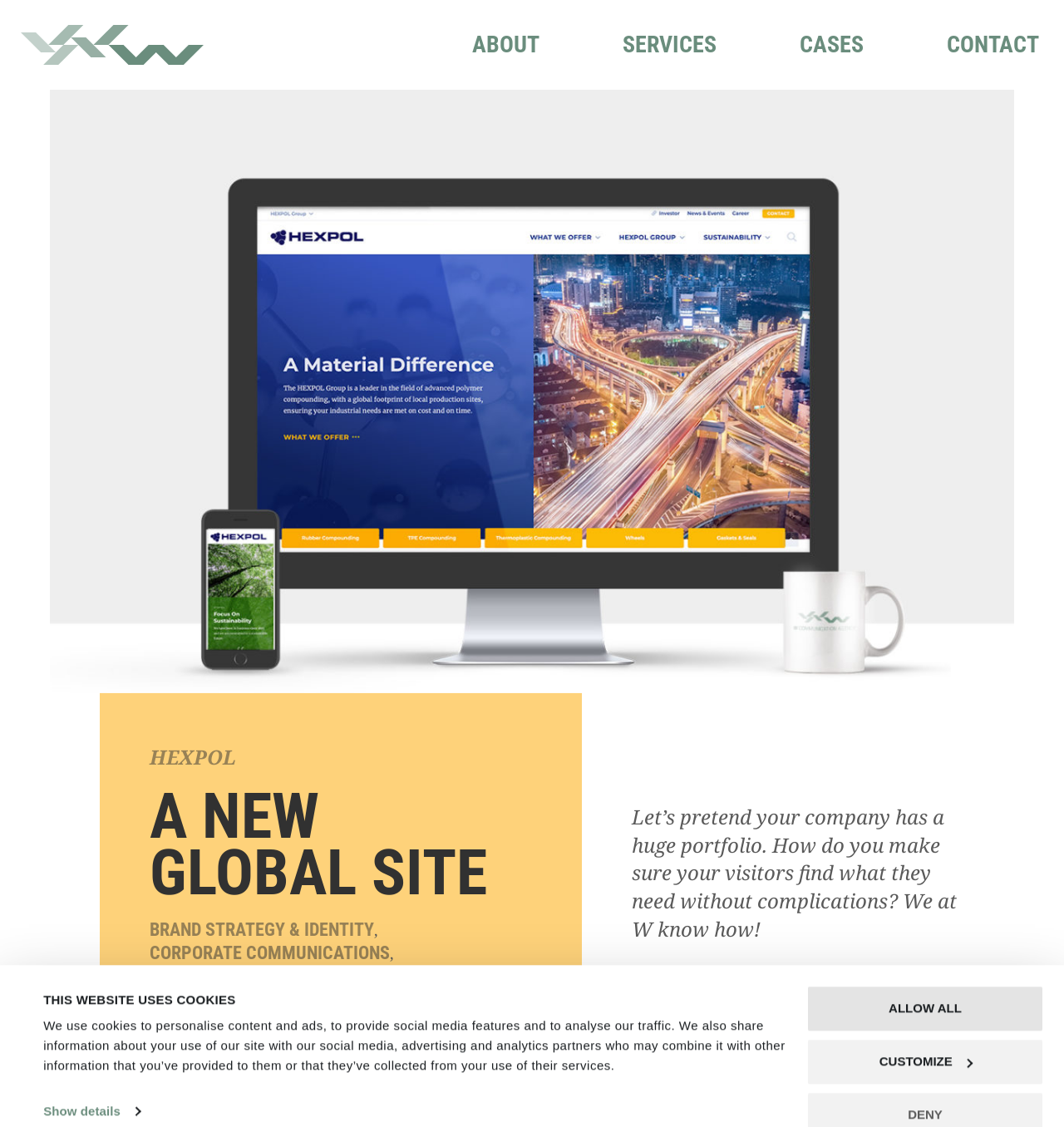Identify the bounding box coordinates of the section to be clicked to complete the task described by the following instruction: "Click on SERVICES". The coordinates should be four float numbers between 0 and 1, formatted as [left, top, right, bottom].

[0.585, 0.028, 0.673, 0.052]